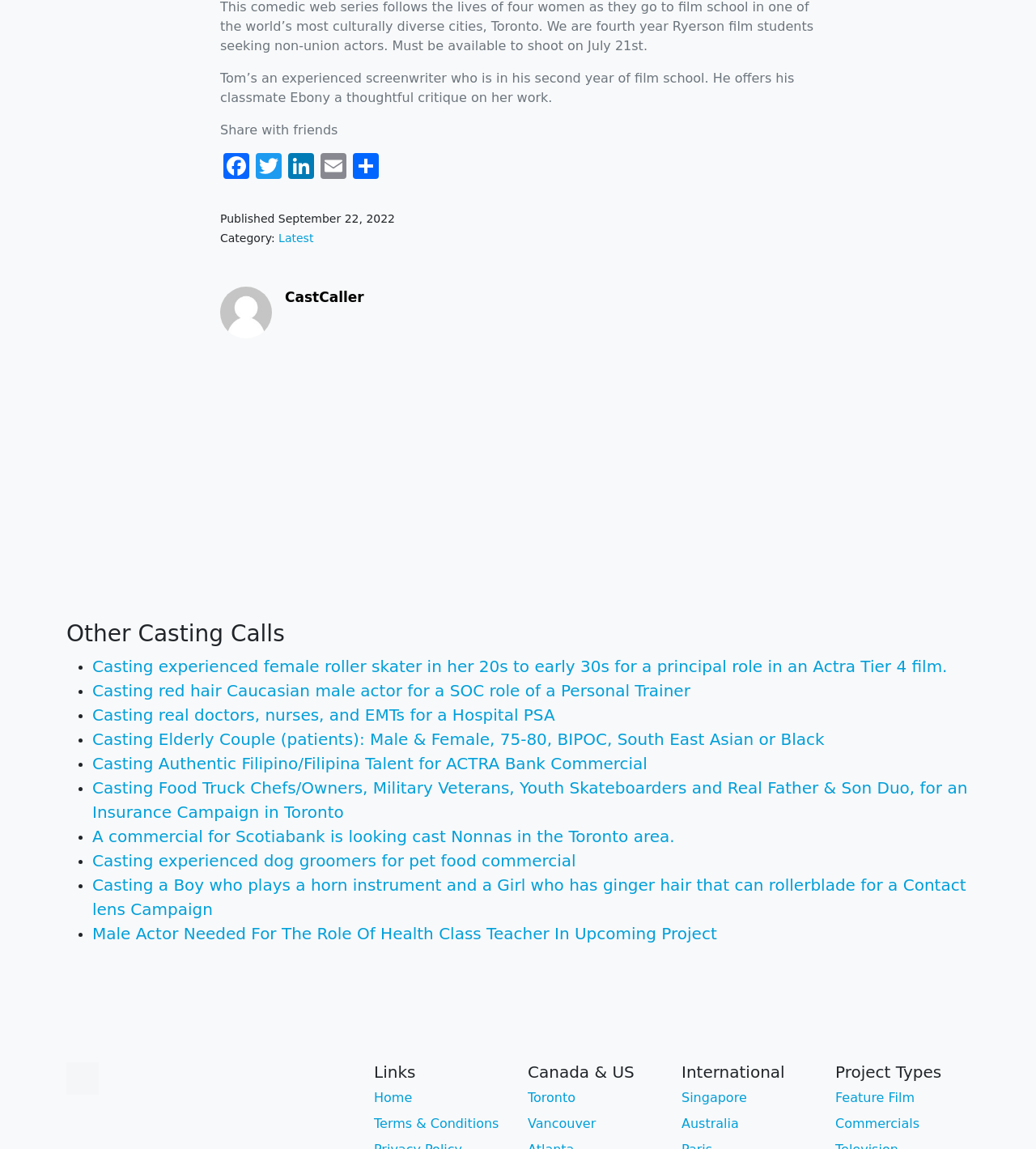Please provide the bounding box coordinates in the format (top-left x, top-left y, bottom-right x, bottom-right y). Remember, all values are floating point numbers between 0 and 1. What is the bounding box coordinate of the region described as: aria-label="Bootstrap"

[0.064, 0.924, 0.102, 0.953]